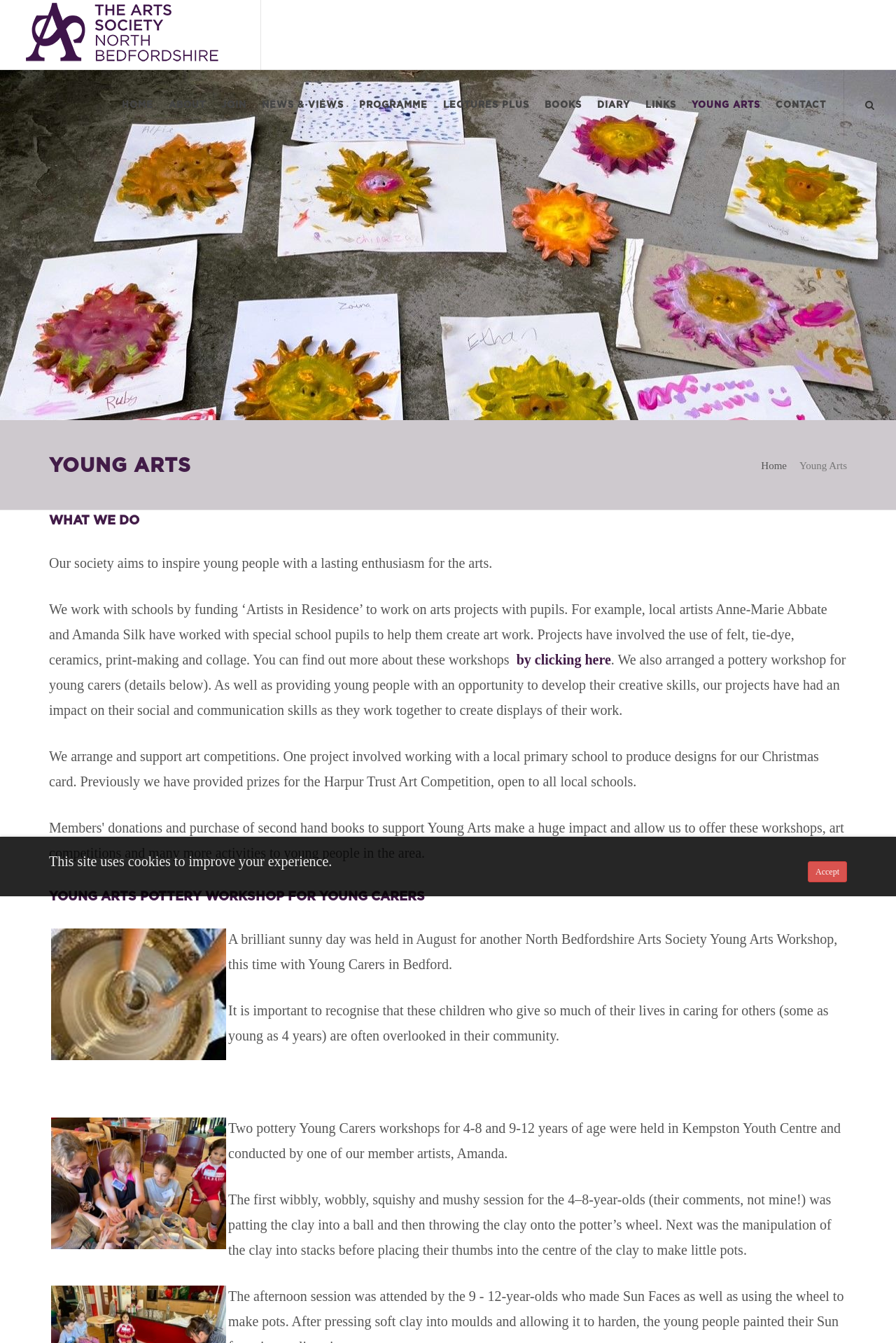What is the name of the society?
Based on the image, give a concise answer in the form of a single word or short phrase.

North Bedfordshire Arts Society